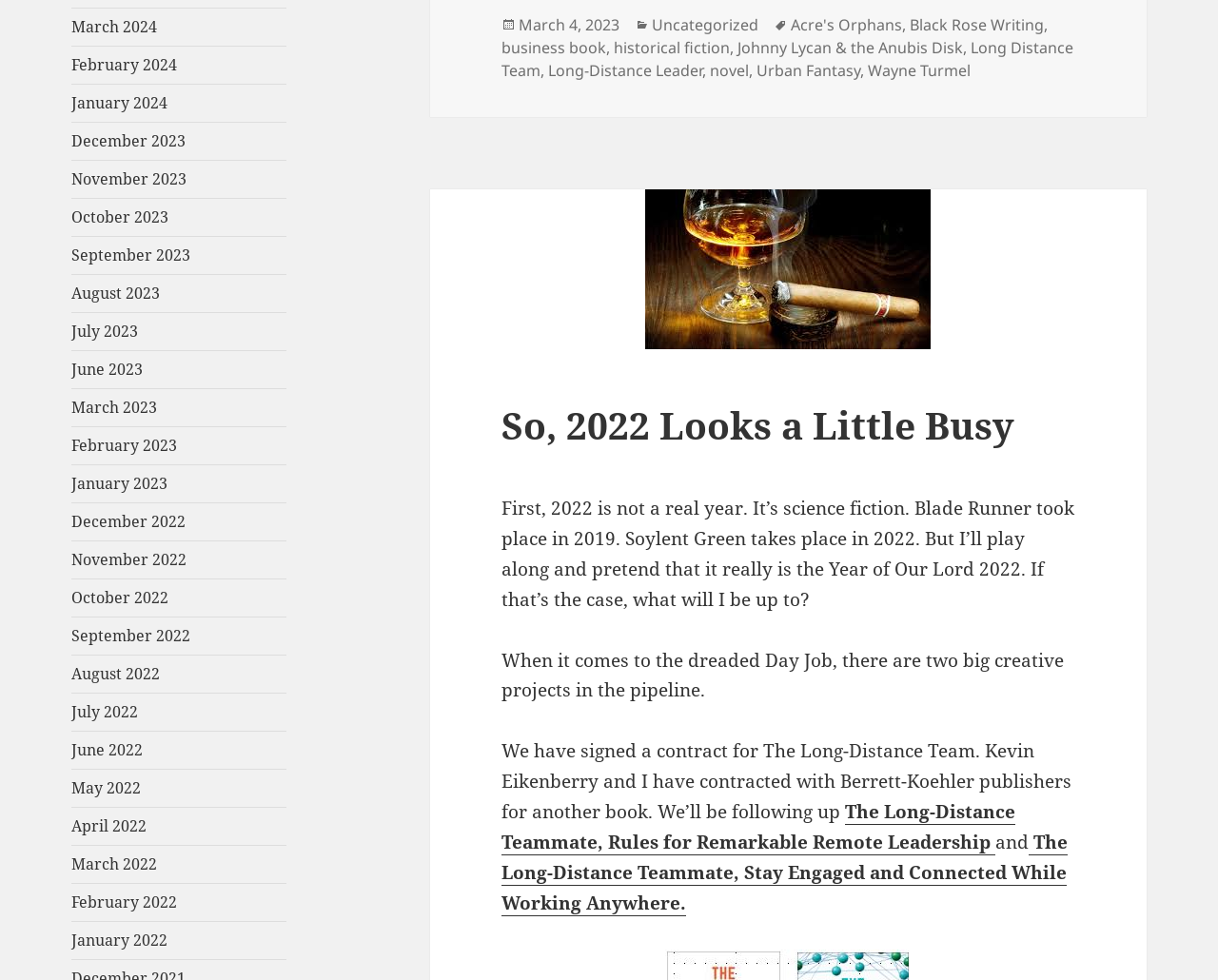Please indicate the bounding box coordinates for the clickable area to complete the following task: "Click on March 2024". The coordinates should be specified as four float numbers between 0 and 1, i.e., [left, top, right, bottom].

[0.059, 0.017, 0.129, 0.038]